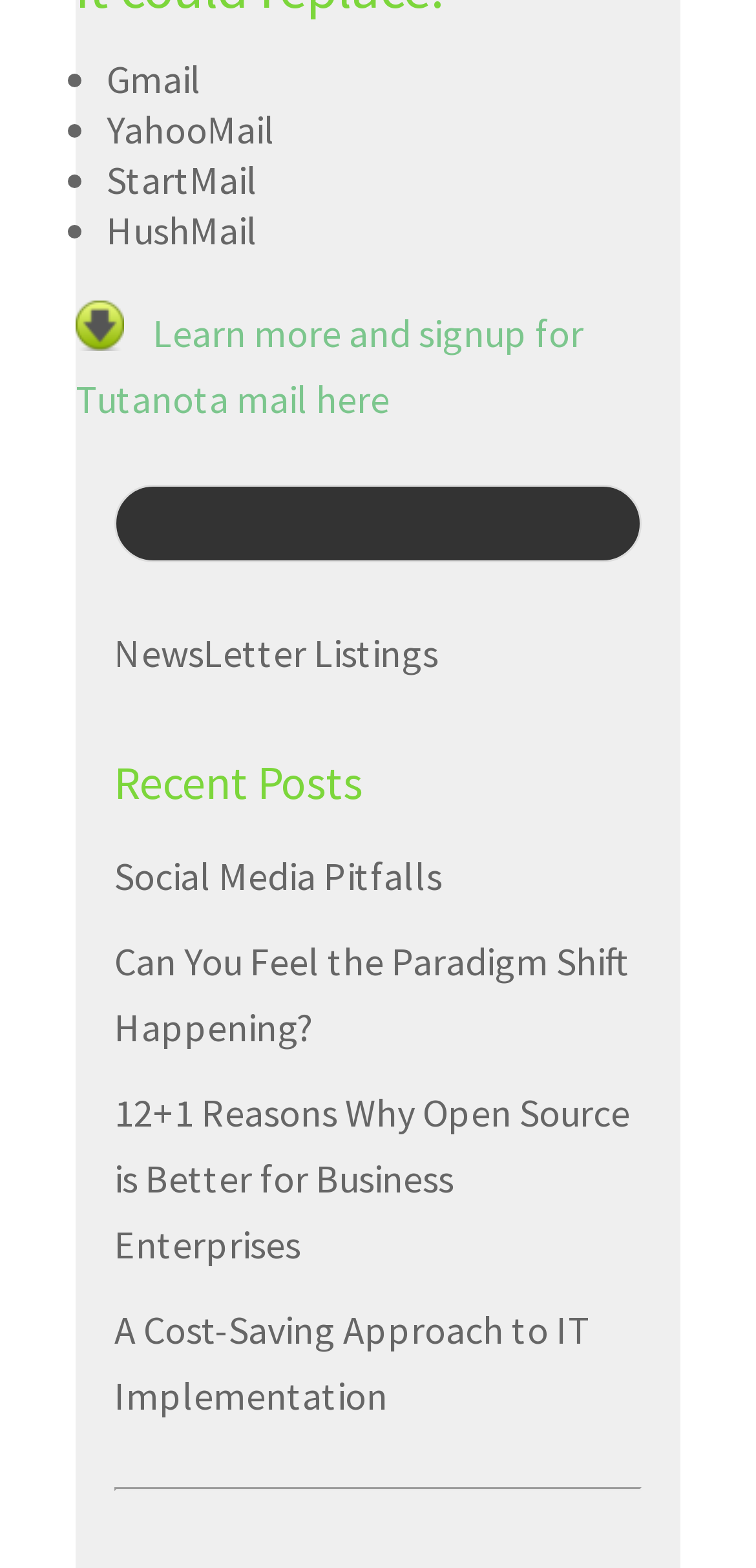Identify the bounding box coordinates for the UI element described as follows: "NewsLetter Listings". Ensure the coordinates are four float numbers between 0 and 1, formatted as [left, top, right, bottom].

[0.151, 0.401, 0.579, 0.432]